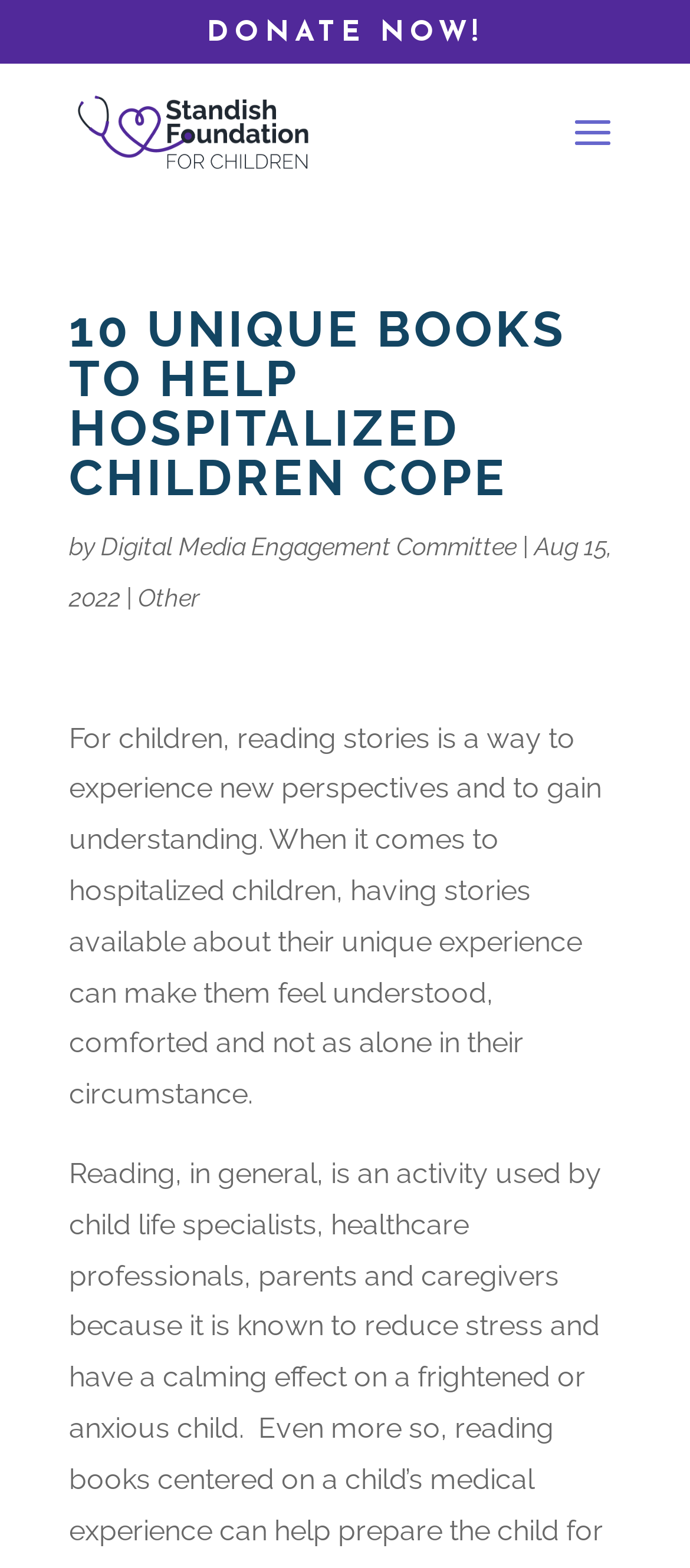What is the purpose of the search box?
Please respond to the question with a detailed and well-explained answer.

The search box is labeled as 'Search for:' which suggests that it is intended for users to search for specific content within the webpage. This is a common feature on webpages to help users quickly find relevant information.